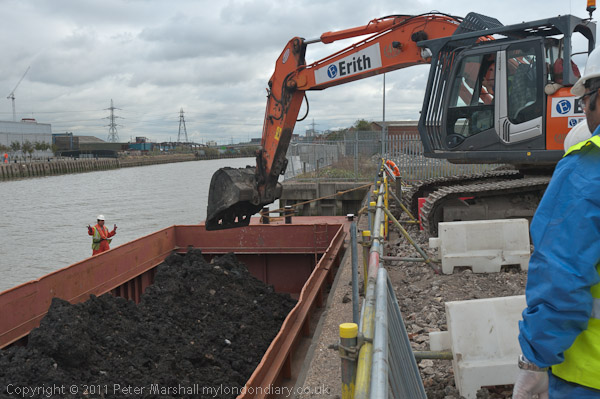What is reflected in the water?
Using the information from the image, give a concise answer in one word or a short phrase.

Cloudy sky